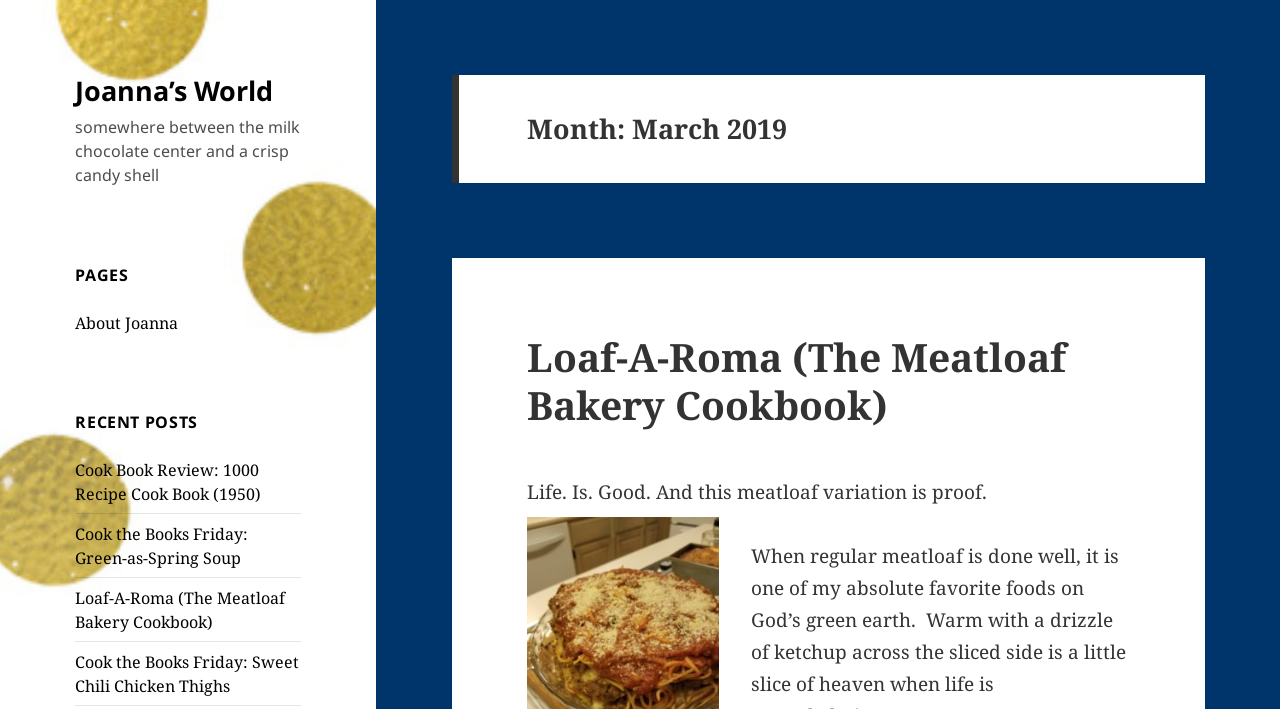Identify the title of the webpage and provide its text content.

Month: March 2019